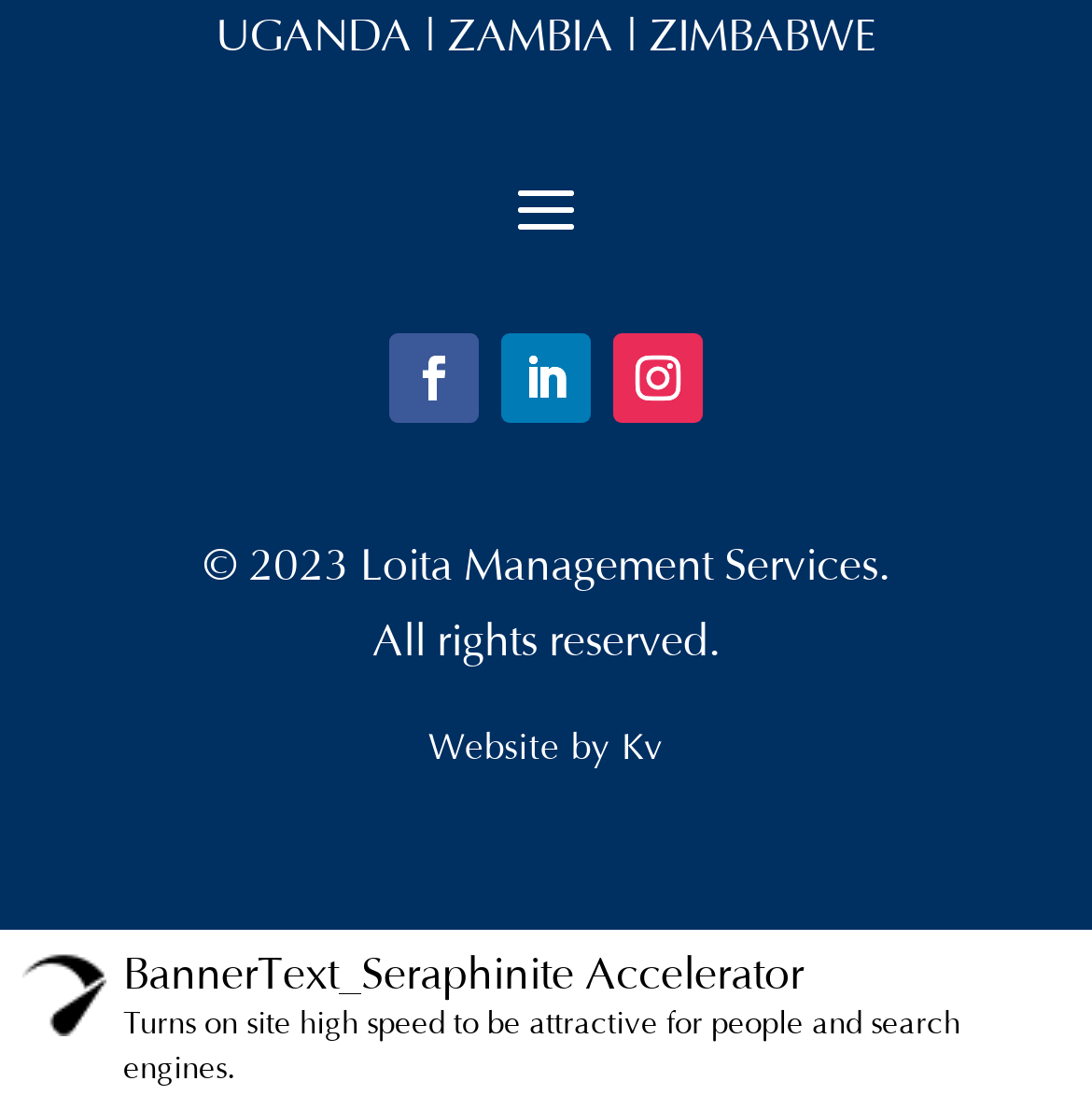Bounding box coordinates are specified in the format (top-left x, top-left y, bottom-right x, bottom-right y). All values are floating point numbers bounded between 0 and 1. Please provide the bounding box coordinate of the region this sentence describes: MAGA

None